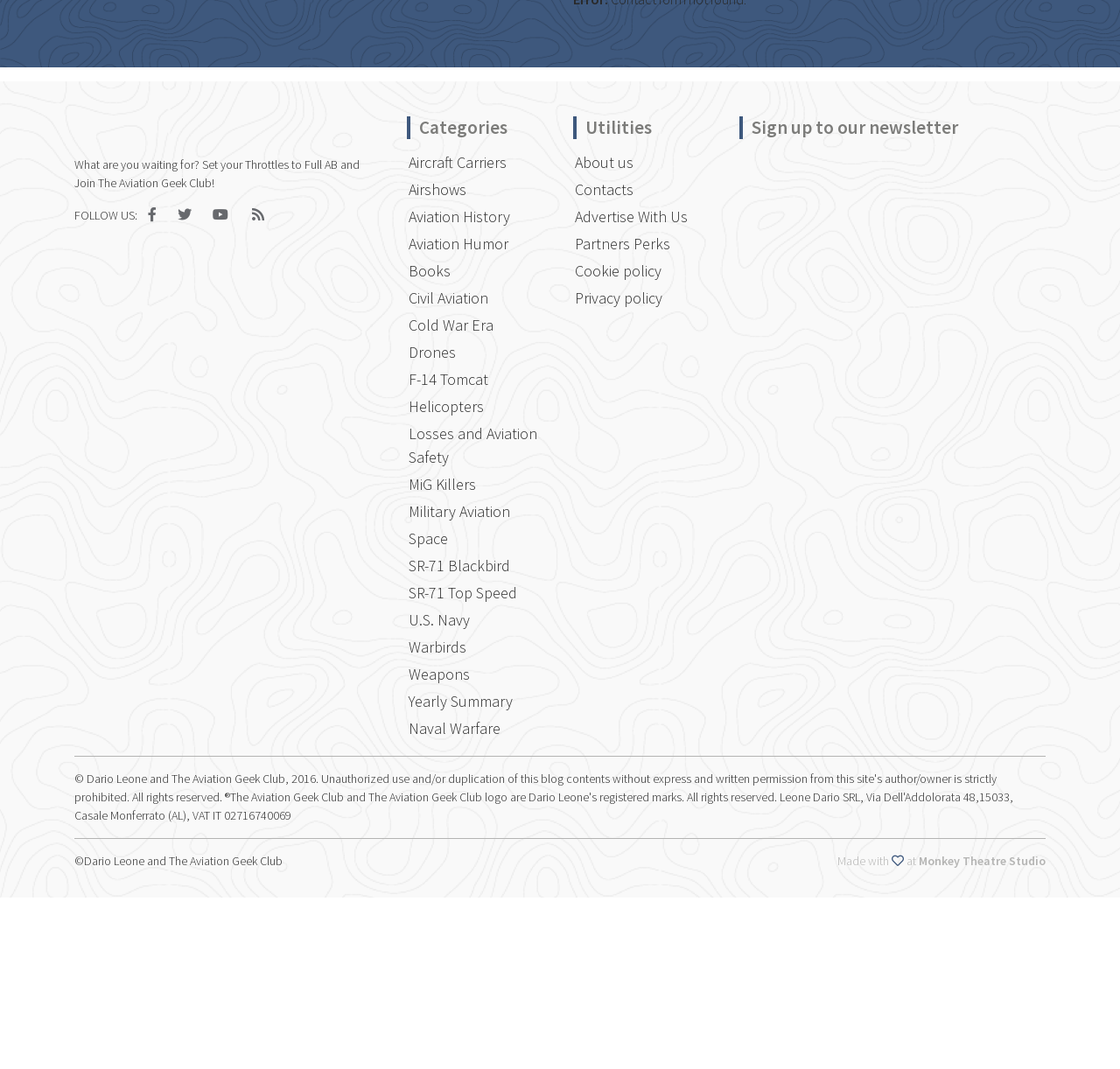Could you find the bounding box coordinates of the clickable area to complete this instruction: "Read about us"?

[0.512, 0.139, 0.637, 0.164]